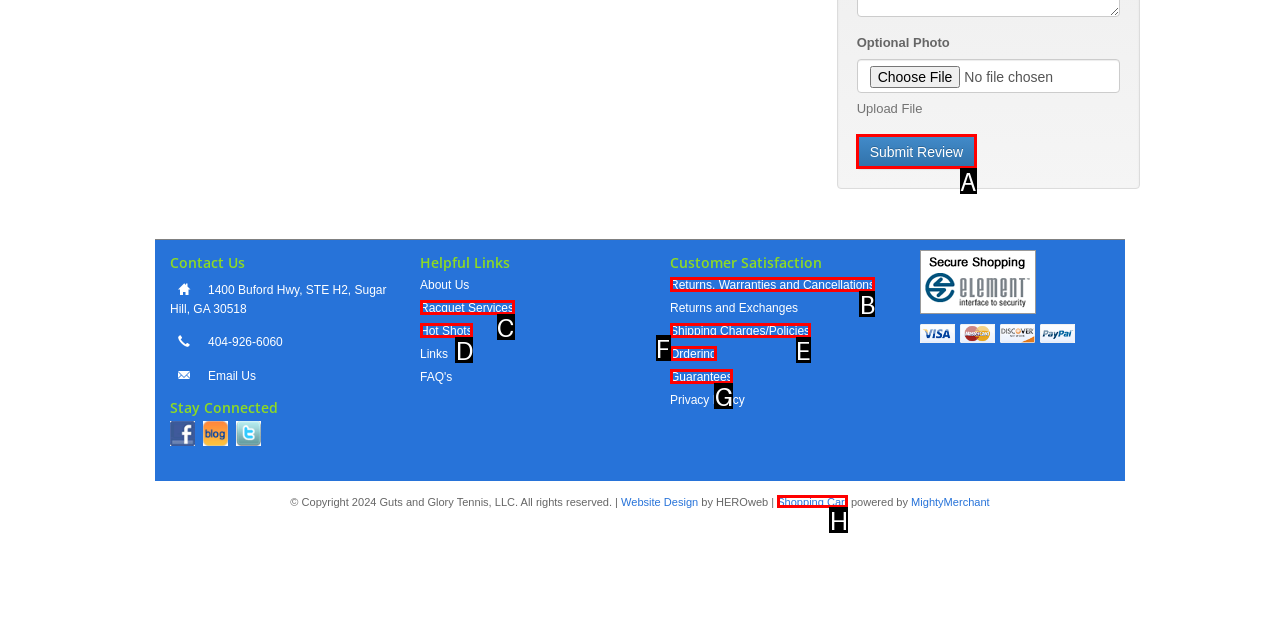Pick the option that best fits the description: Returns, Warranties and Cancellations. Reply with the letter of the matching option directly.

B